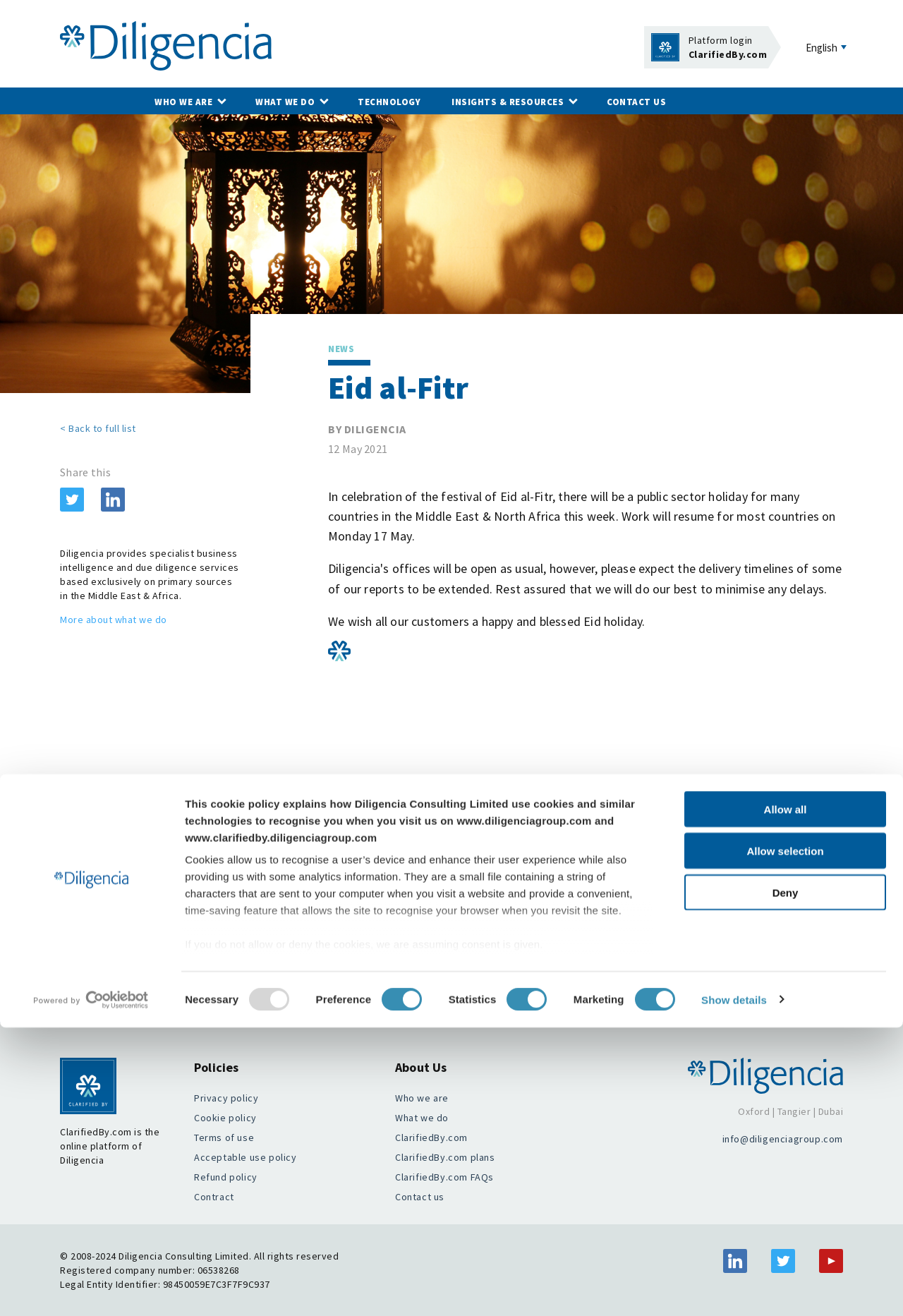Identify the bounding box coordinates of the section to be clicked to complete the task described by the following instruction: "get help with contact information". The coordinates should be four float numbers between 0 and 1, formatted as [left, top, right, bottom].

None